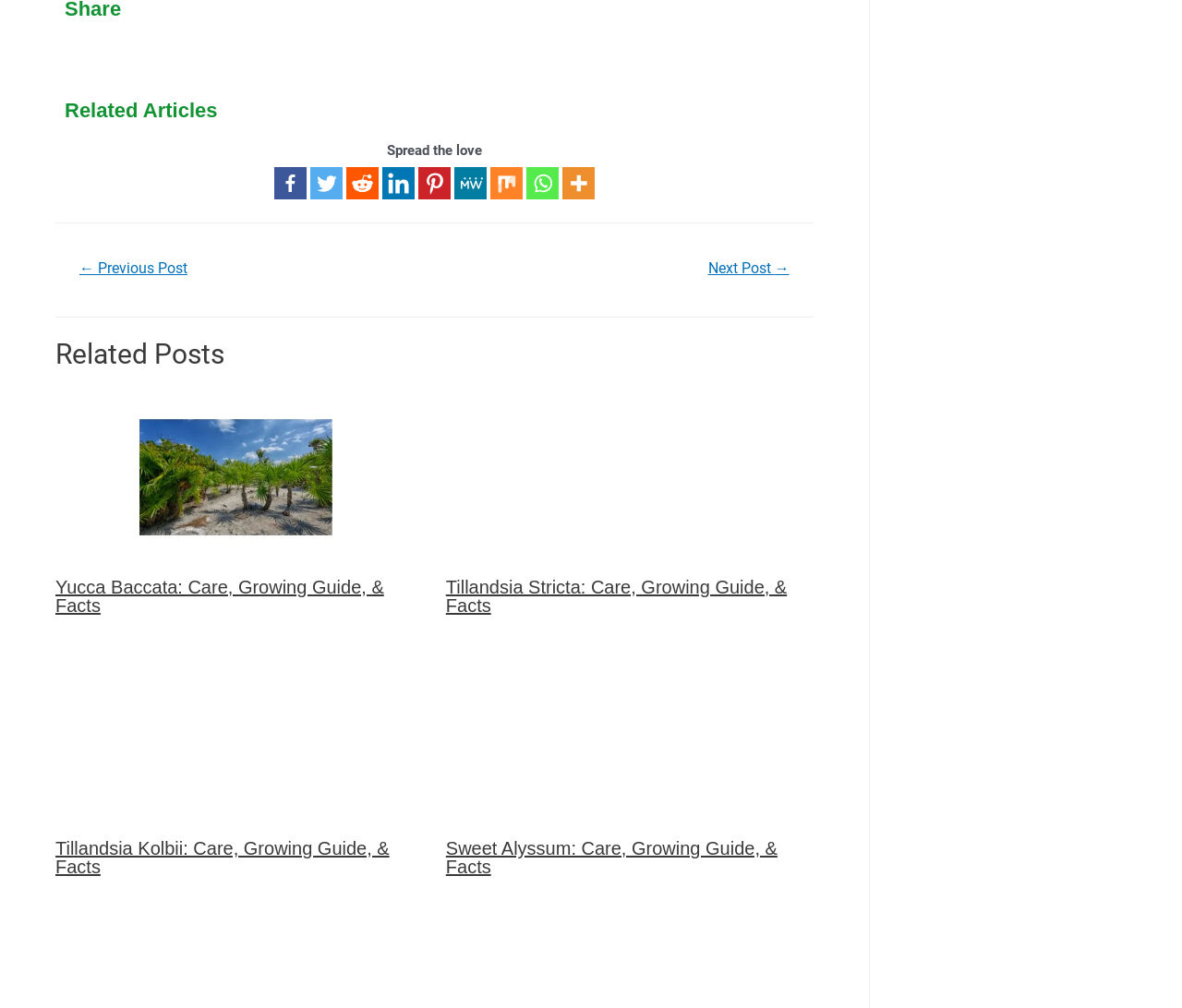Please provide the bounding box coordinates for the element that needs to be clicked to perform the following instruction: "Share on Facebook". The coordinates should be given as four float numbers between 0 and 1, i.e., [left, top, right, bottom].

[0.232, 0.166, 0.259, 0.198]